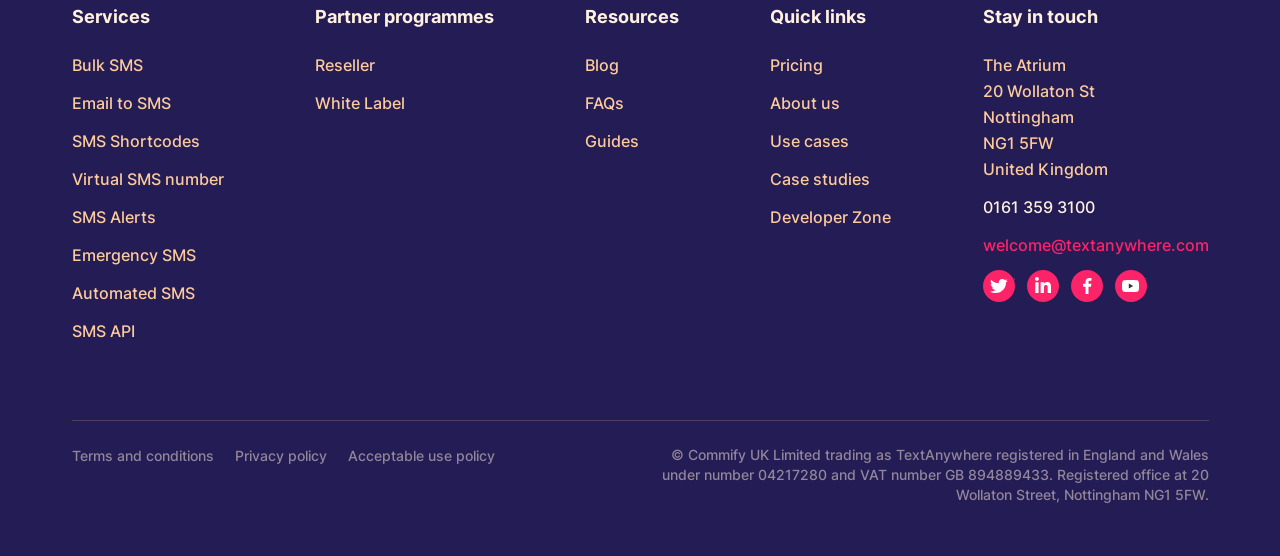What is the purpose of the 'Partner programmes' section?
Please analyze the image and answer the question with as much detail as possible.

I inferred the purpose of the 'Partner programmes' section by looking at the links underneath it, which are 'Reseller' and 'White Label'. These links suggest that the section is related to partnering with the company for reselling or white labeling their services.